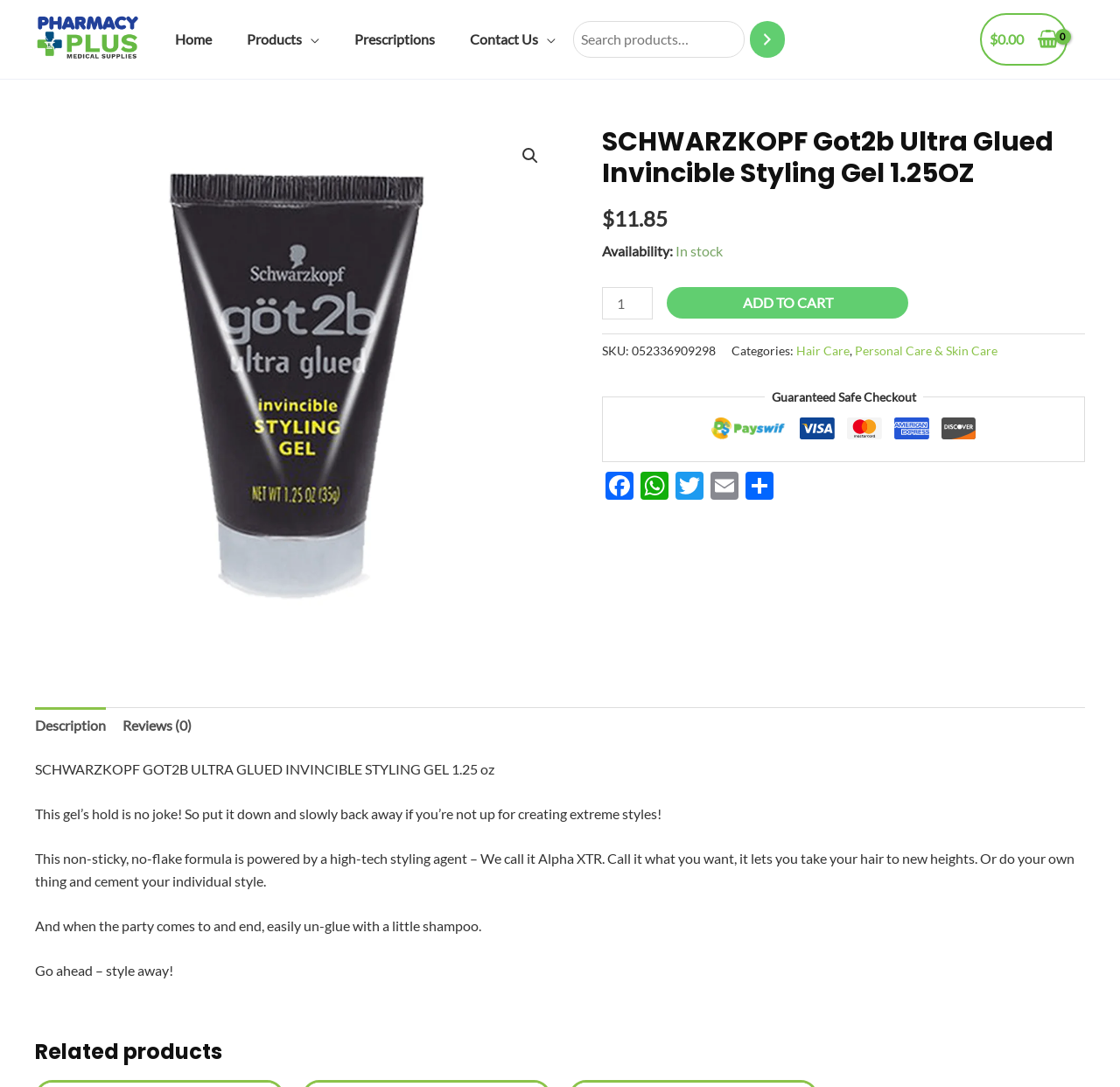Identify the bounding box coordinates of the region that needs to be clicked to carry out this instruction: "Add to cart". Provide these coordinates as four float numbers ranging from 0 to 1, i.e., [left, top, right, bottom].

[0.595, 0.264, 0.811, 0.293]